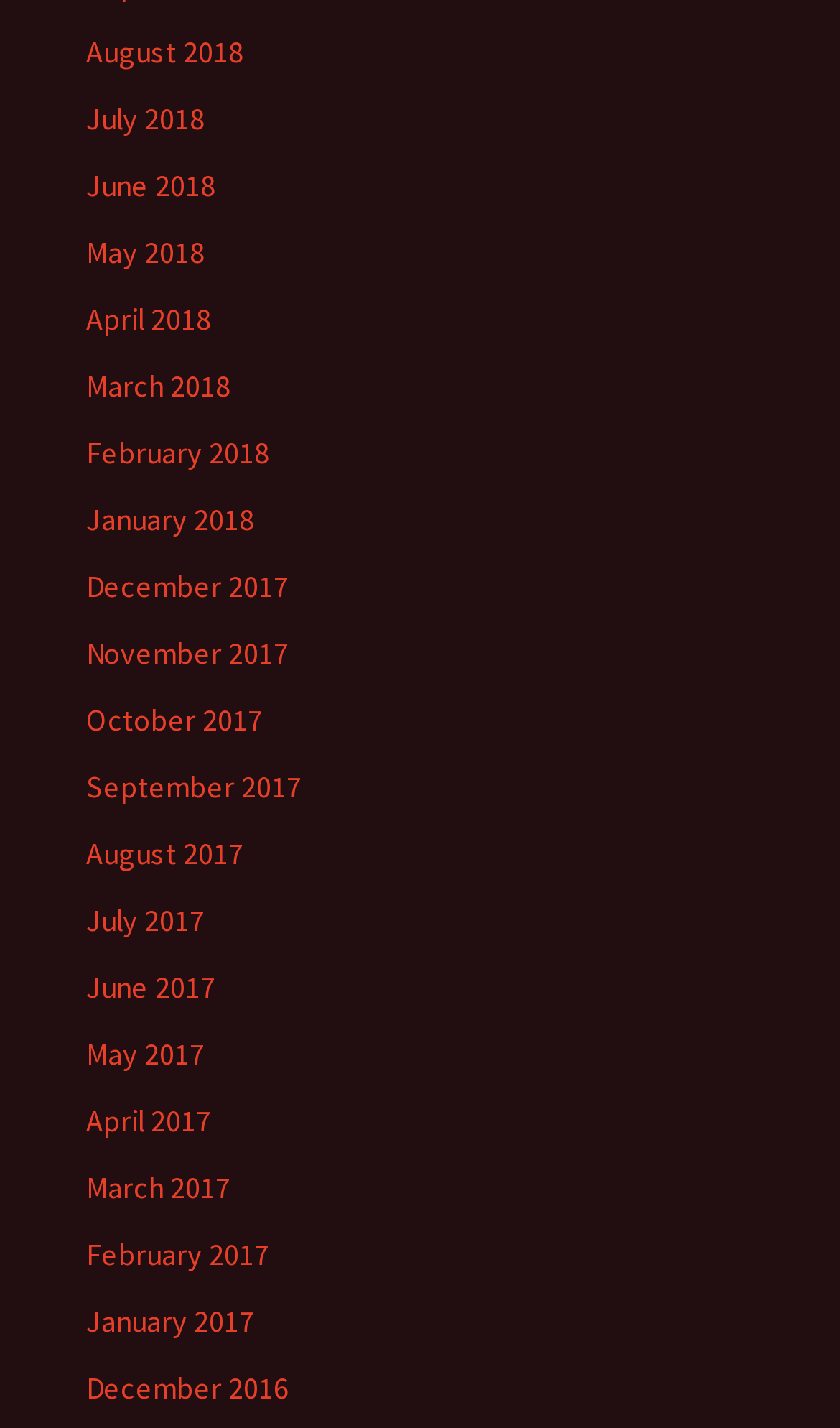Highlight the bounding box coordinates of the region I should click on to meet the following instruction: "view August 2018".

[0.103, 0.022, 0.29, 0.049]